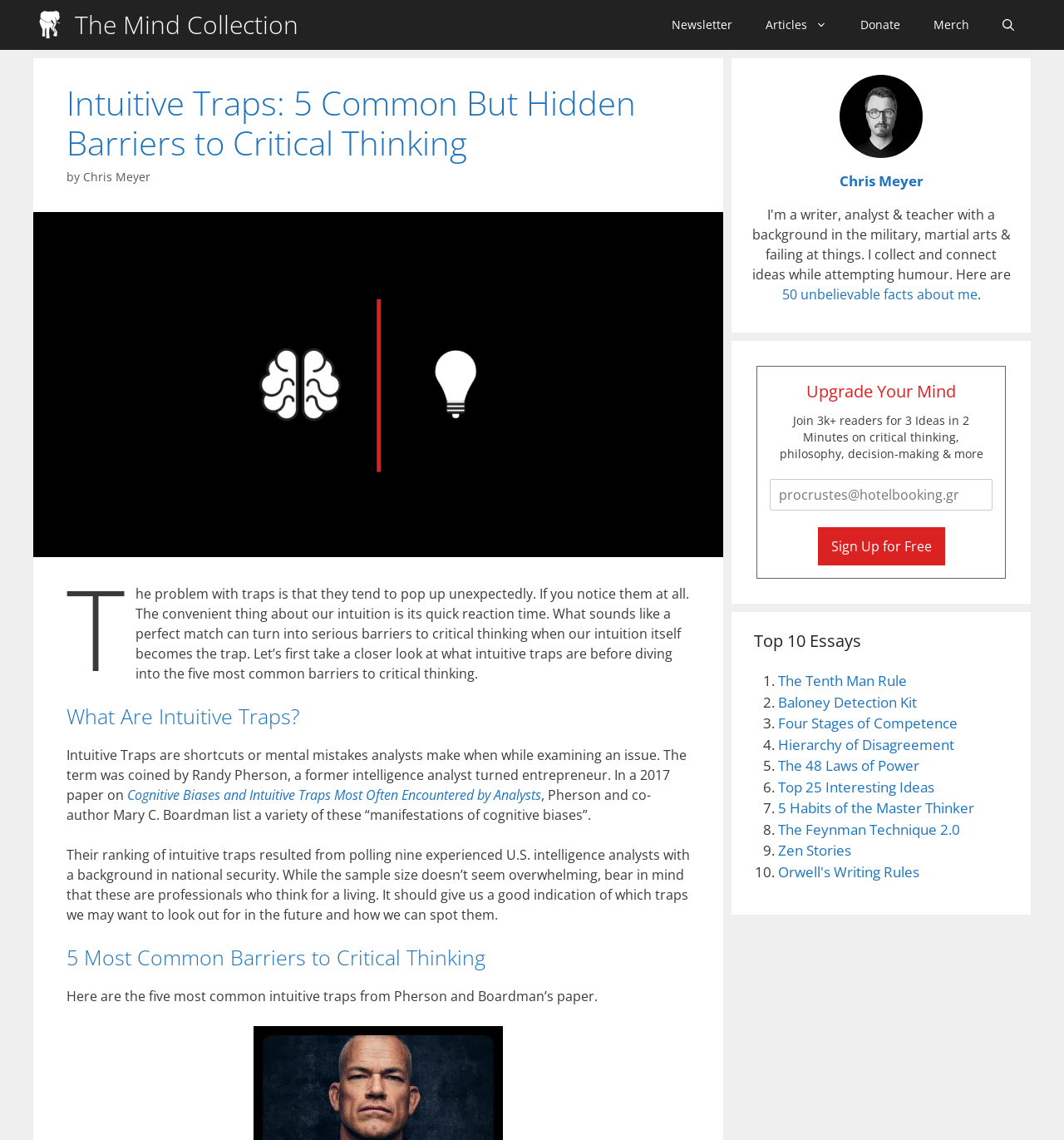Pinpoint the bounding box coordinates of the clickable element to carry out the following instruction: "Search for something using the 'Open Search Bar' link."

[0.927, 0.0, 0.969, 0.044]